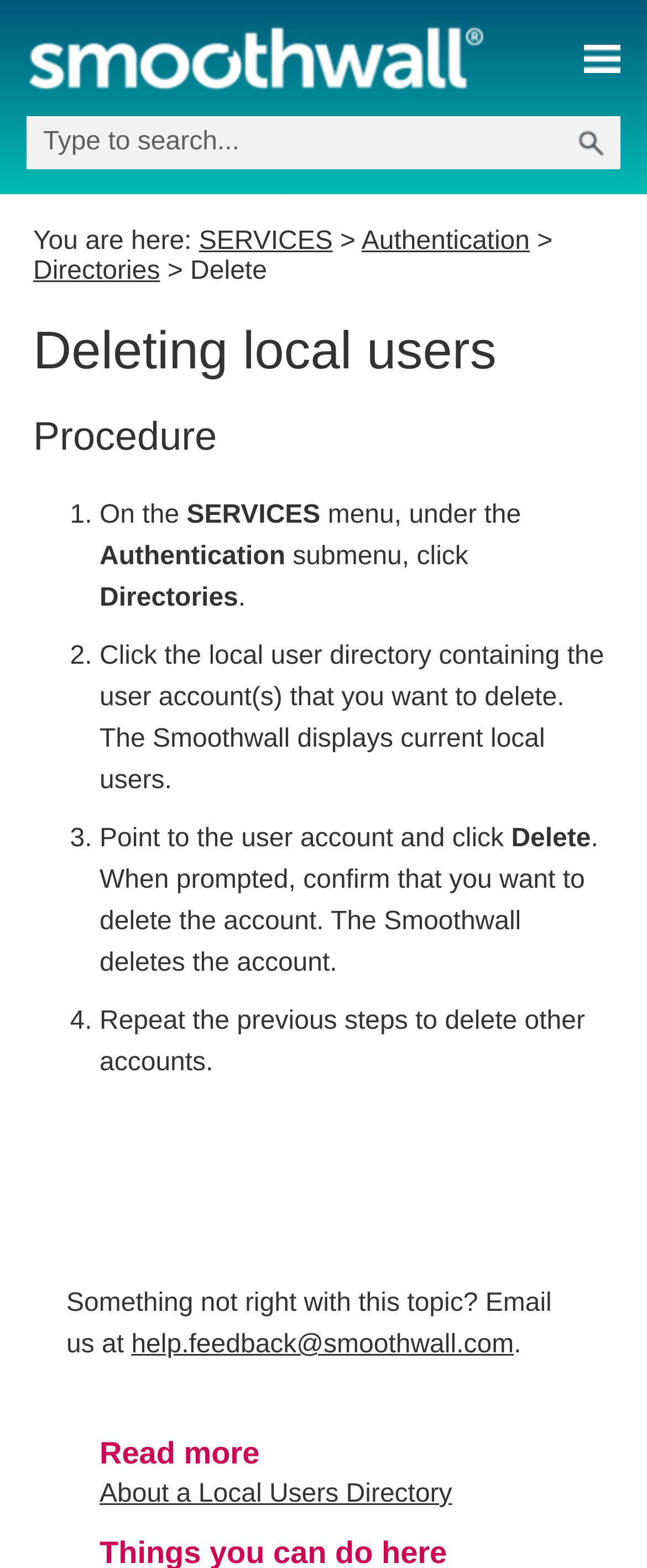Locate the bounding box coordinates of the segment that needs to be clicked to meet this instruction: "Go to services".

[0.308, 0.145, 0.514, 0.163]